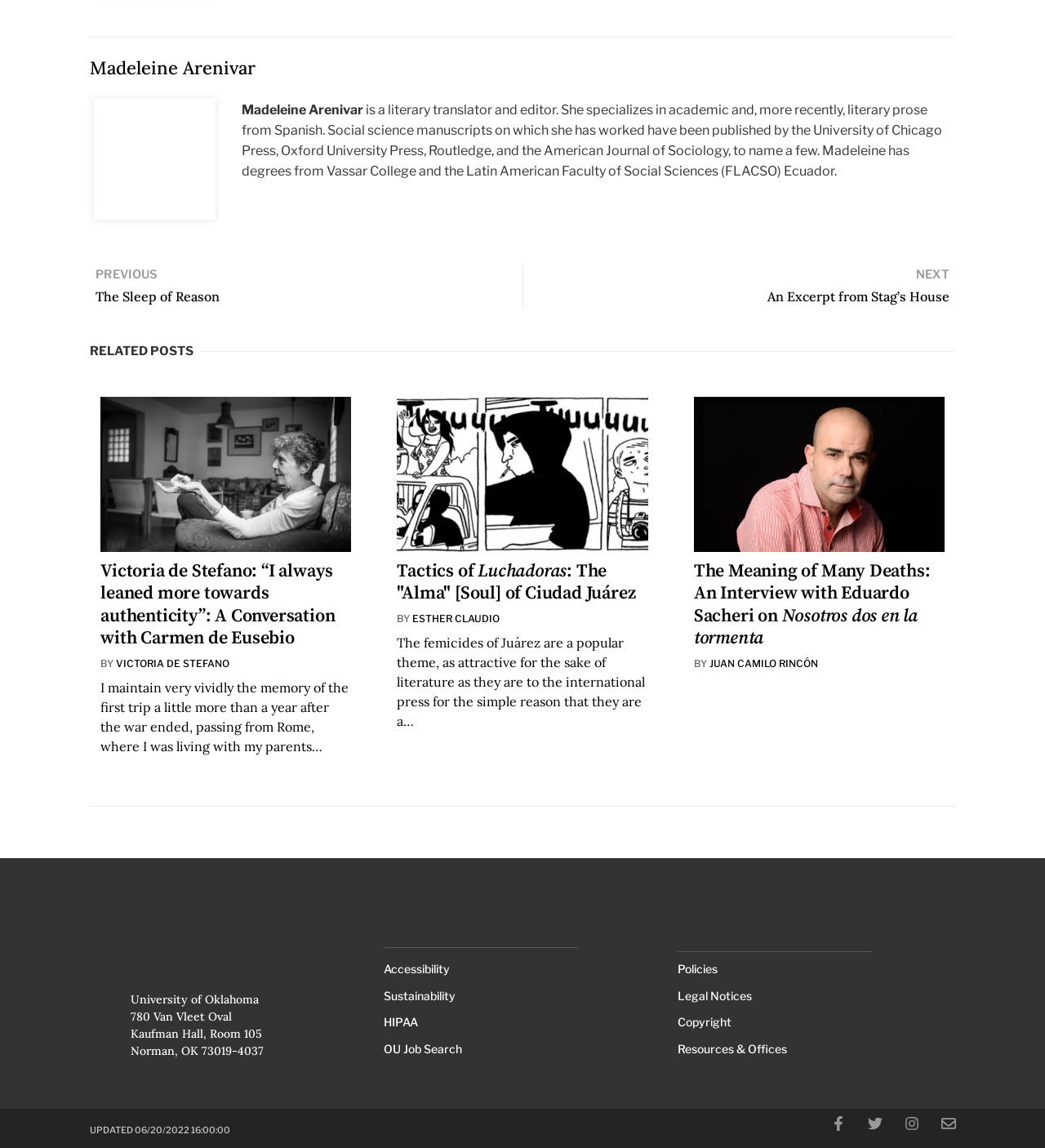With reference to the screenshot, provide a detailed response to the question below:
What is the title of the first article?

The answer can be found in the heading element with the text 'Victoria de Stefano: “I always leaned more towards authenticity”: A Conversation with Carmen de Eusebio' which is the title of the first article.